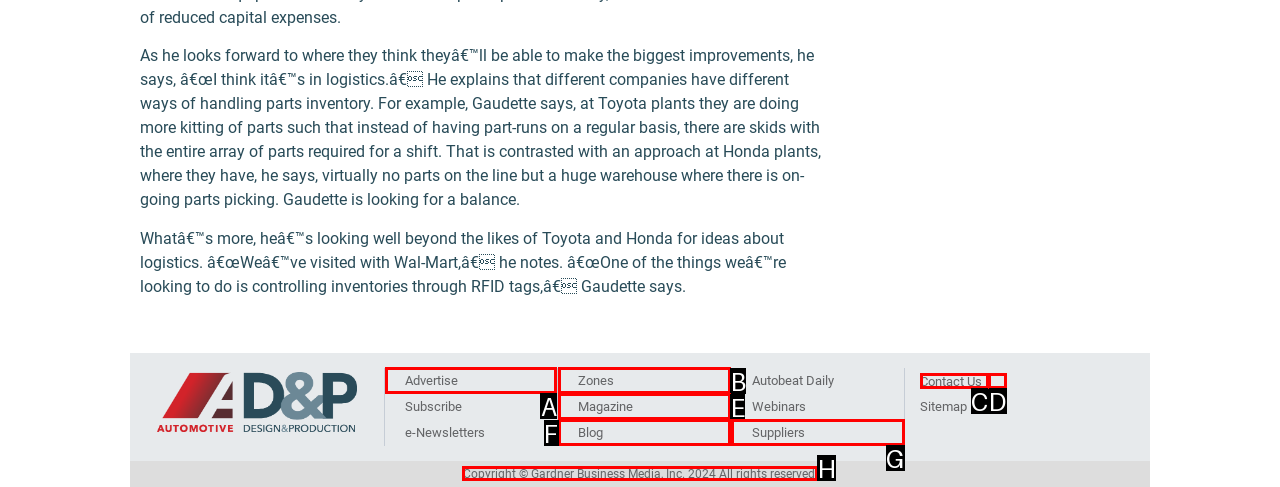Select the proper UI element to click in order to perform the following task: Click on Advertise. Indicate your choice with the letter of the appropriate option.

A